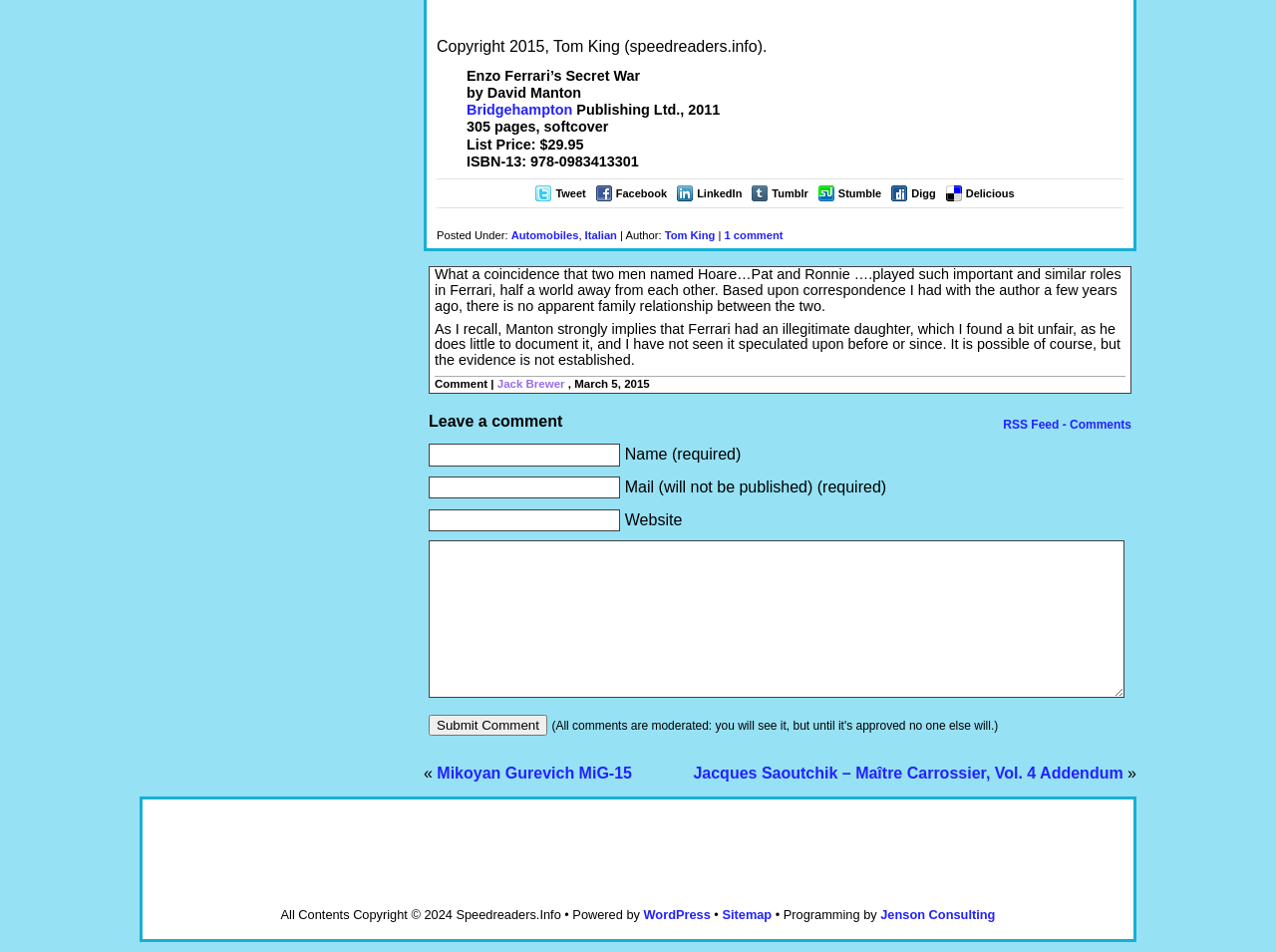Find the bounding box coordinates of the element you need to click on to perform this action: 'Click the 'Submit Comment' button'. The coordinates should be represented by four float values between 0 and 1, in the format [left, top, right, bottom].

[0.336, 0.751, 0.429, 0.773]